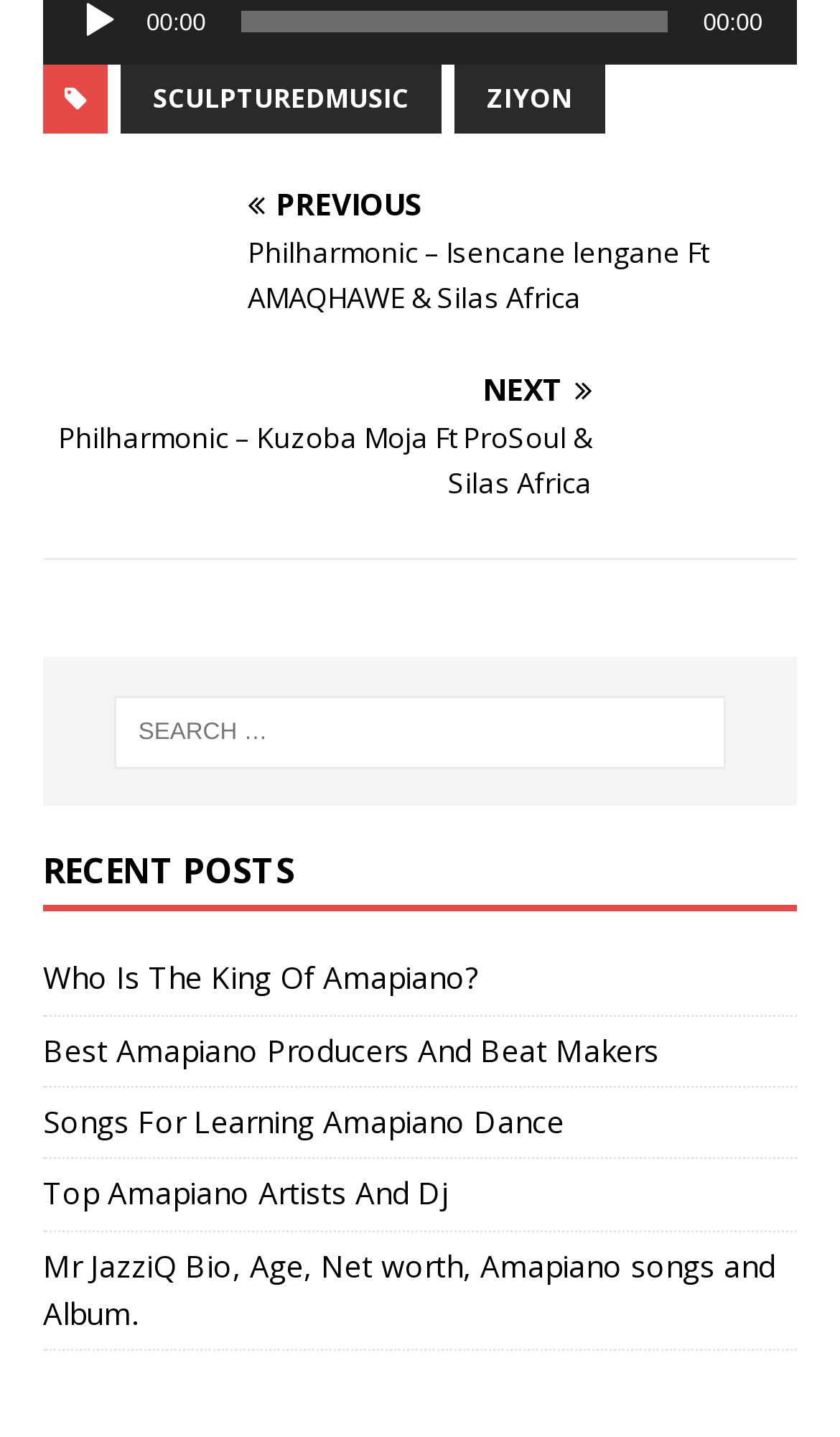Identify the bounding box coordinates of the section that should be clicked to achieve the task described: "Search for something".

[0.137, 0.484, 0.863, 0.535]